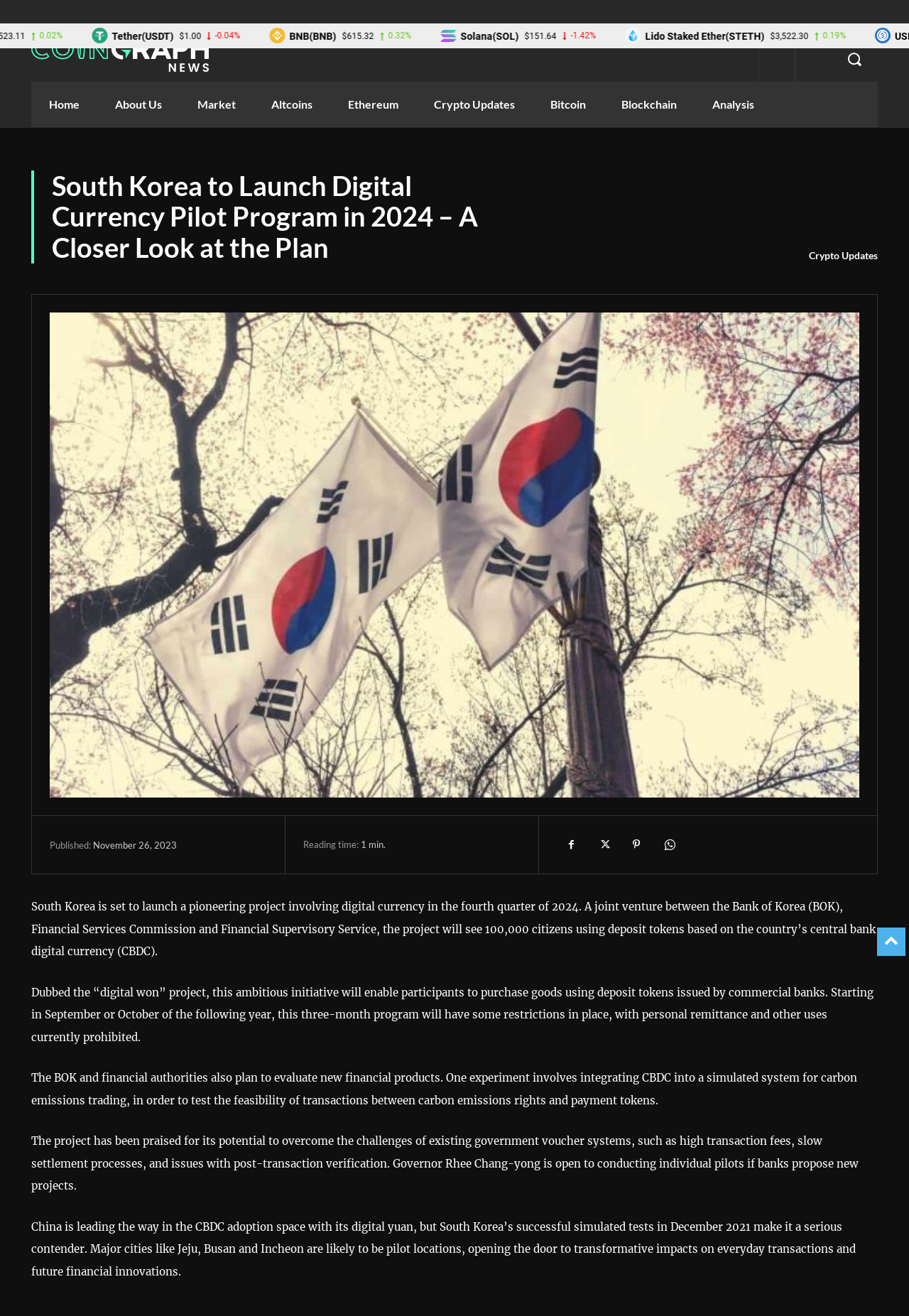Determine the bounding box coordinates for the UI element matching this description: "profile".

None